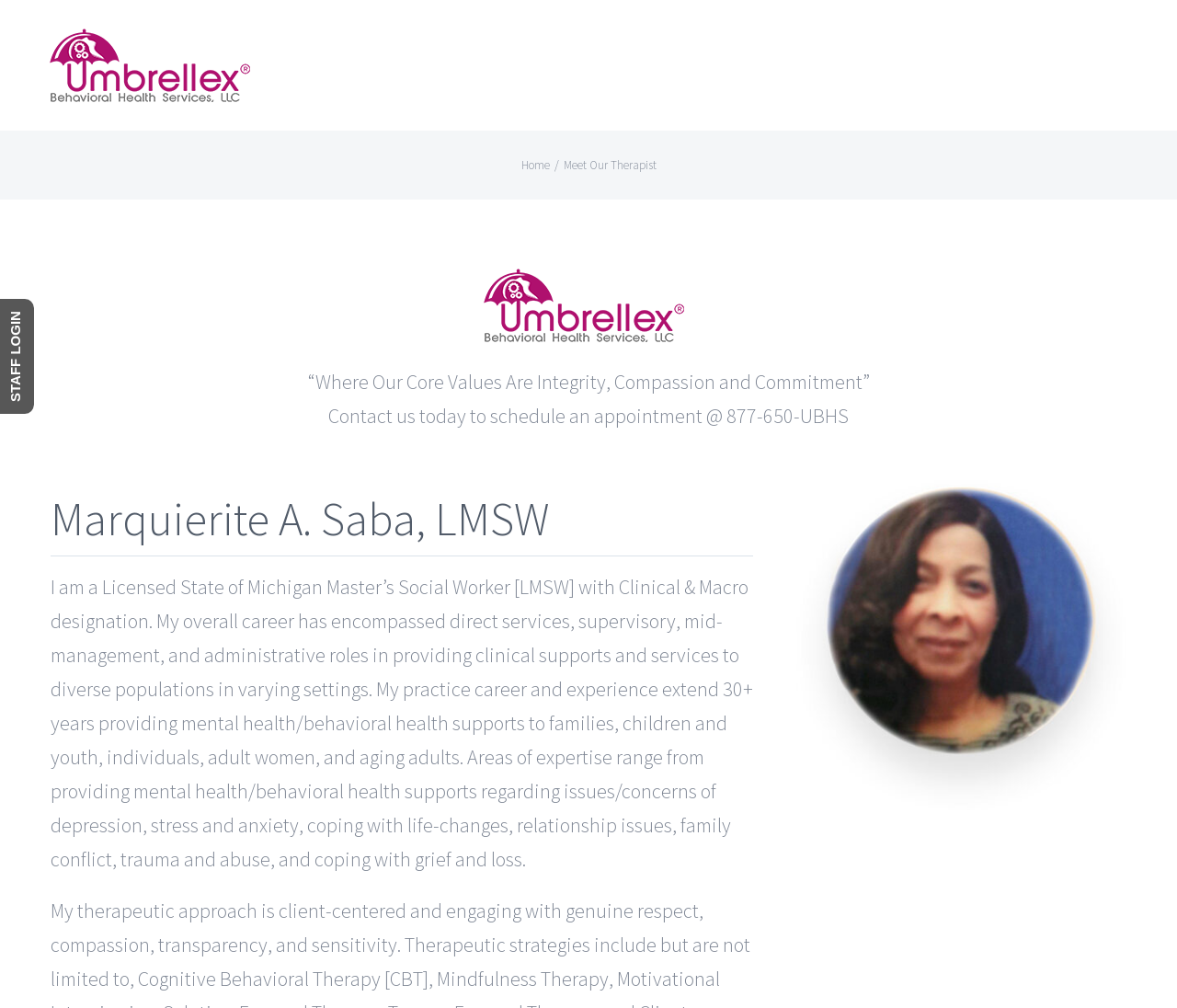What is the profession of Marquierite A. Saba?
Examine the image and provide an in-depth answer to the question.

Based on the webpage, Marquierite A. Saba is a Licensed State of Michigan Master's Social Worker [LMSW] with Clinical & Macro designation, as mentioned in the text description below her name.